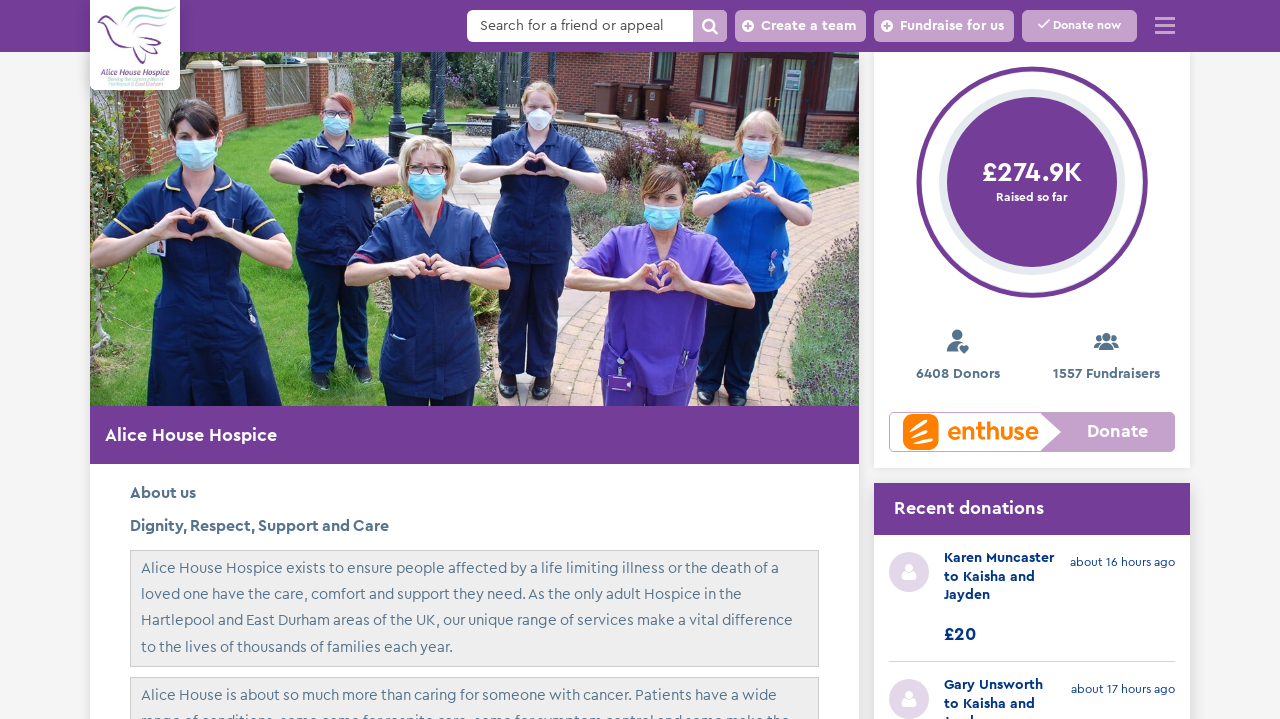What is the name of the hospice?
Provide a concise answer using a single word or phrase based on the image.

Alice House Hospice